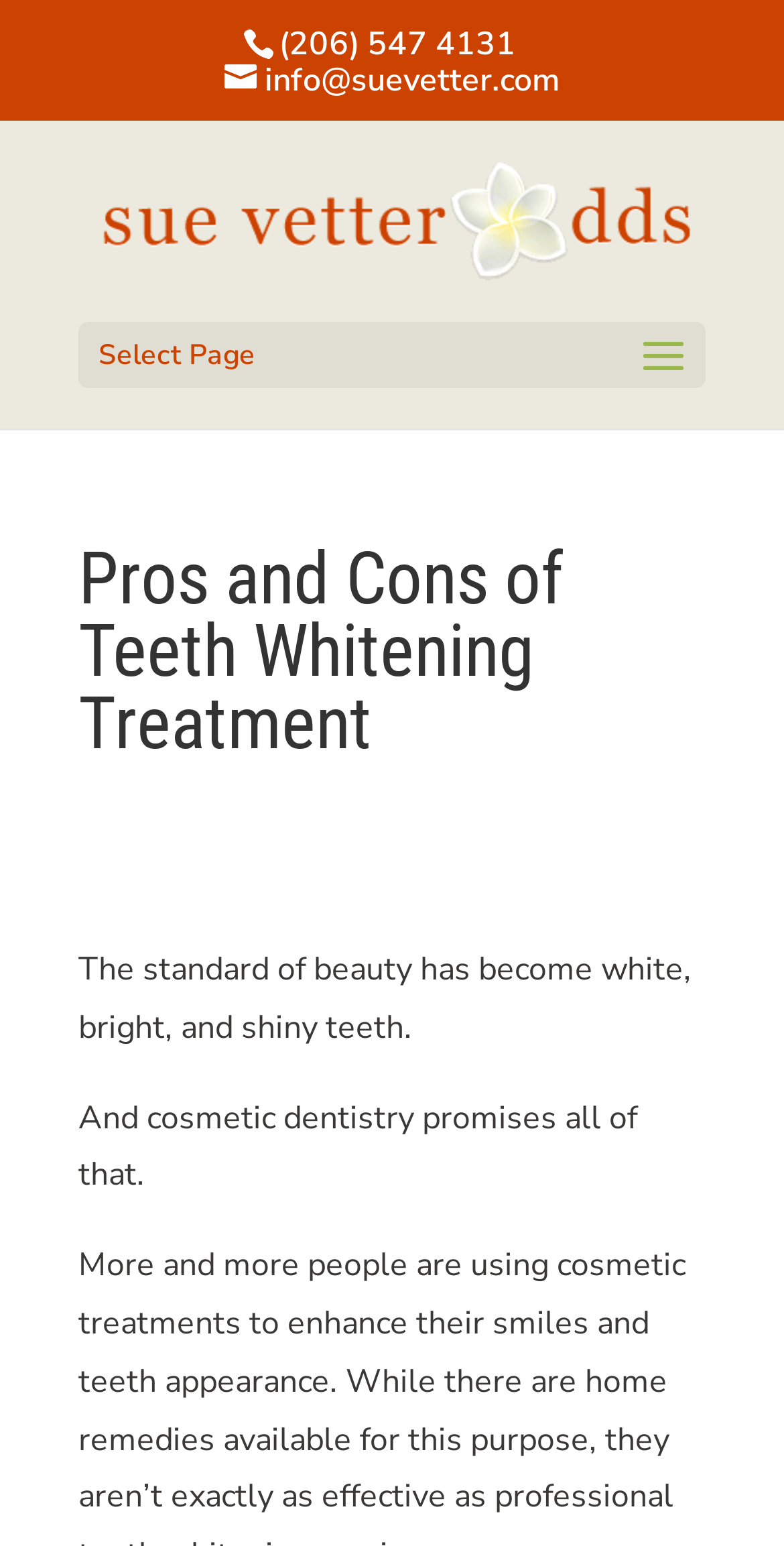What is the phone number of the dentist?
Using the picture, provide a one-word or short phrase answer.

(206) 547 4131